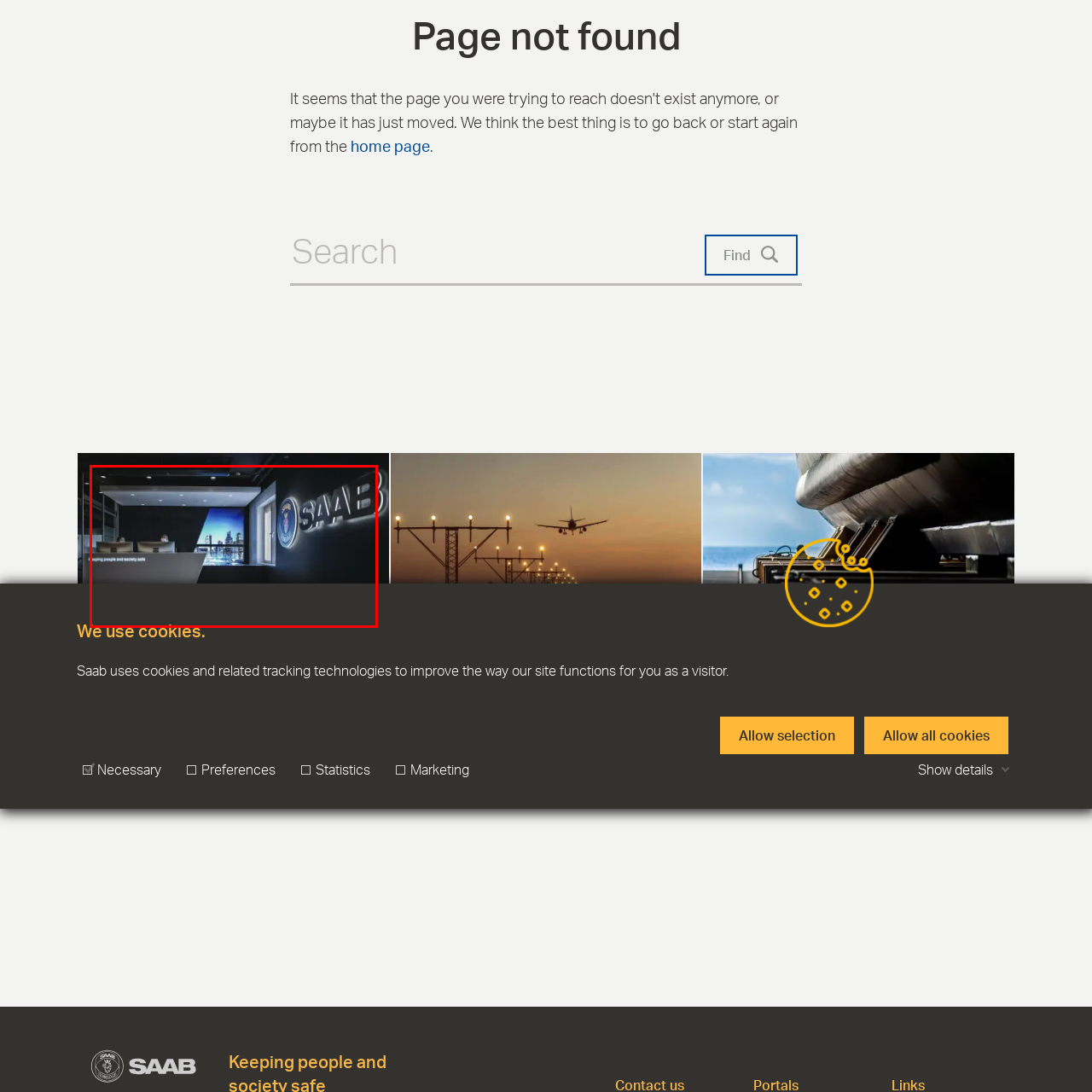What is depicted in the mural behind the reception desk?
Please examine the image within the red bounding box and provide a comprehensive answer based on the visual details you observe.

According to the caption, the mural behind the reception desk 'captures a bustling city skyline', suggesting that it depicts a cityscape with buildings and possibly other urban features.